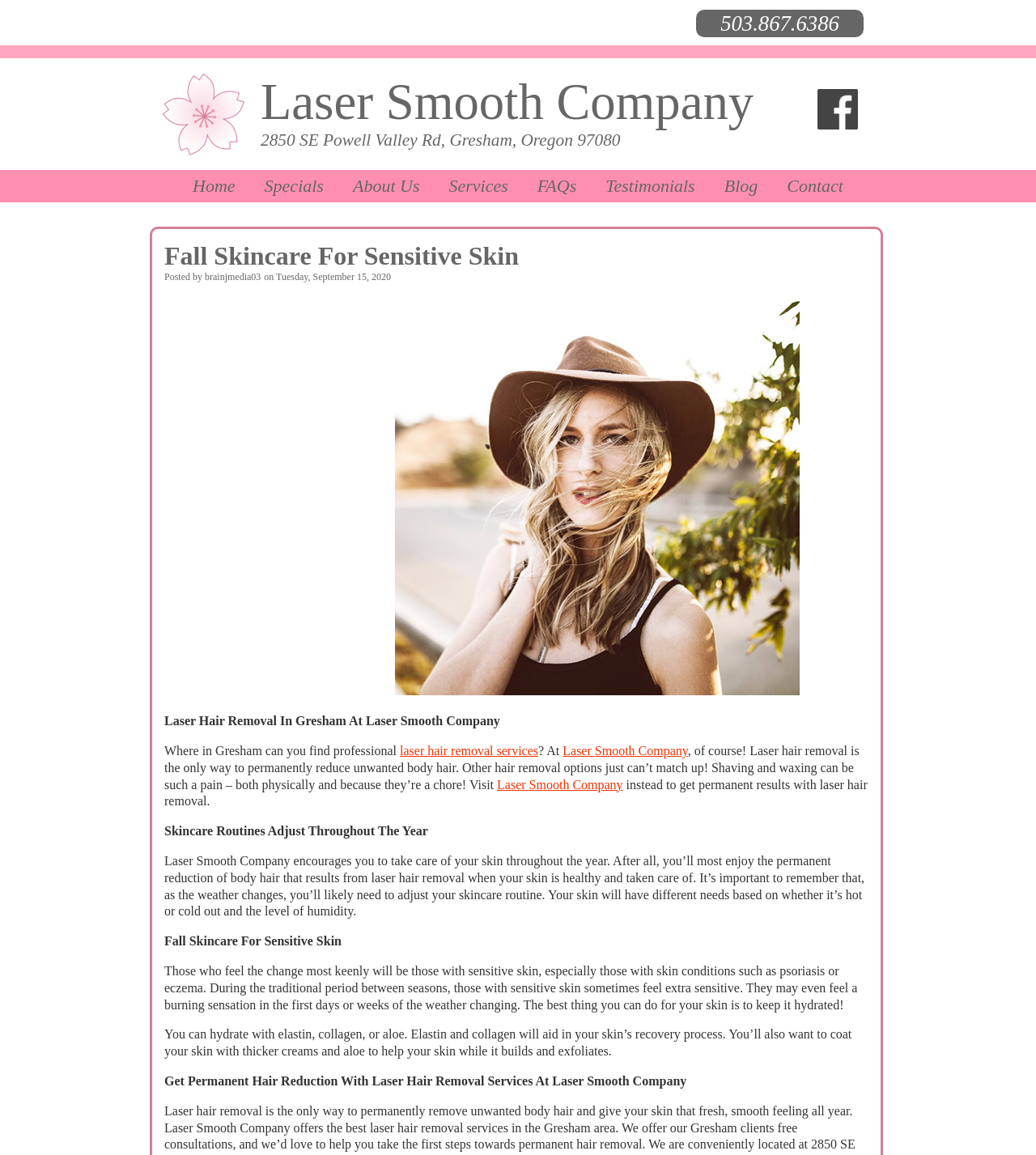Point out the bounding box coordinates of the section to click in order to follow this instruction: "Click the 'Home' link".

[0.173, 0.147, 0.24, 0.175]